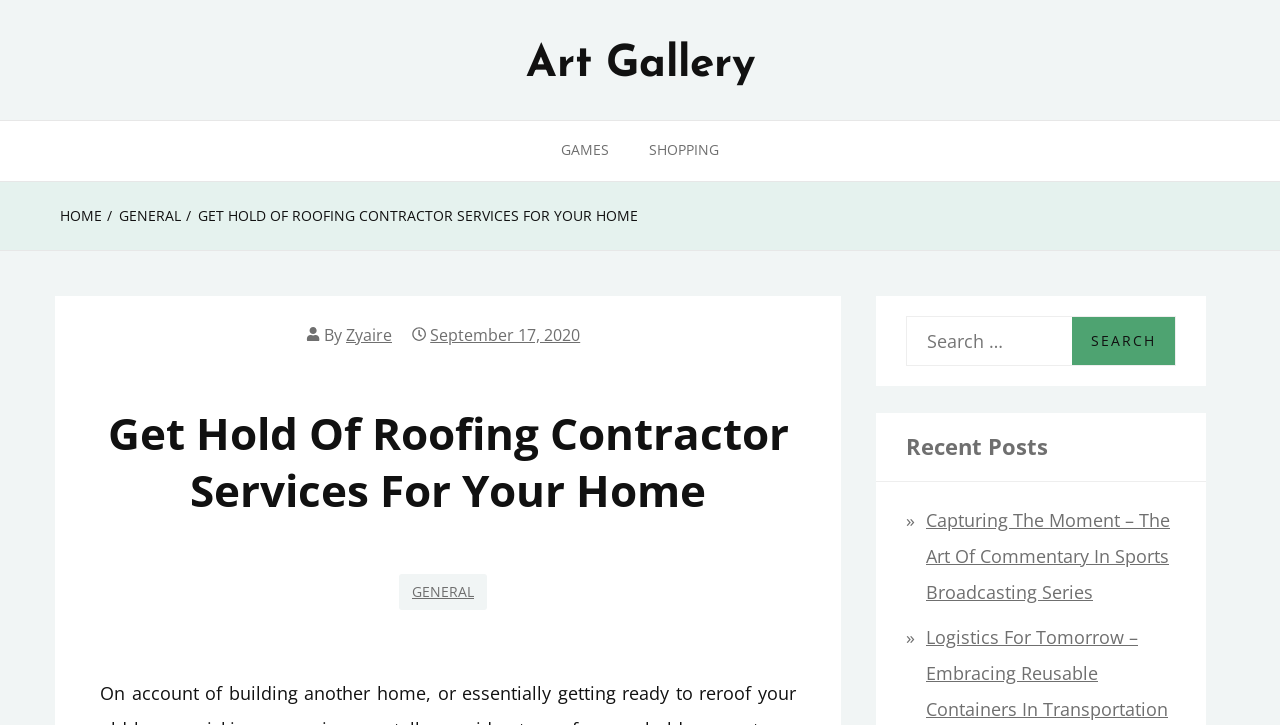Answer briefly with one word or phrase:
What is the title of the first recent post?

Capturing The Moment